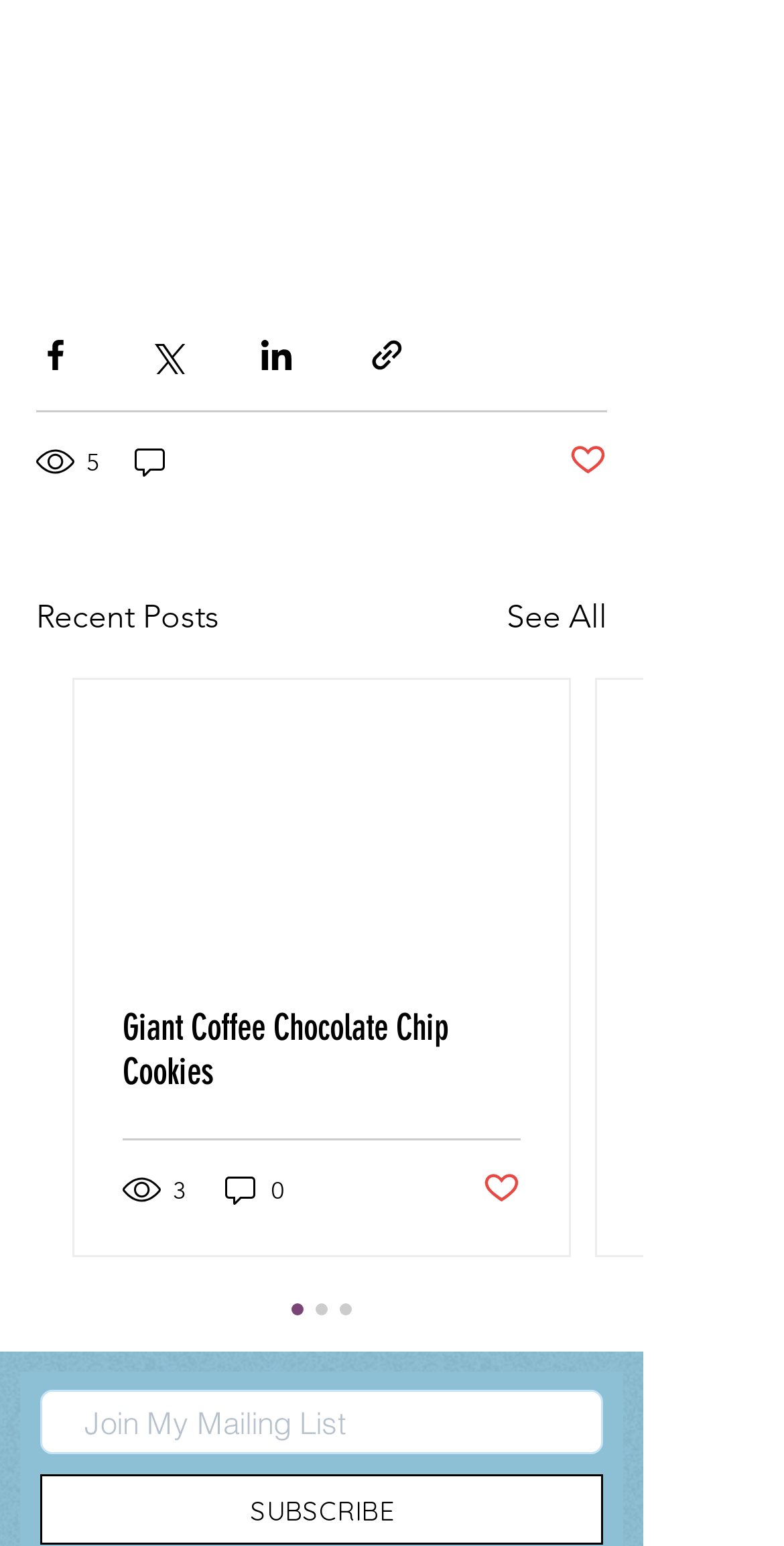Extract the bounding box coordinates of the UI element described by: "0". The coordinates should include four float numbers ranging from 0 to 1, e.g., [left, top, right, bottom].

[0.282, 0.757, 0.367, 0.782]